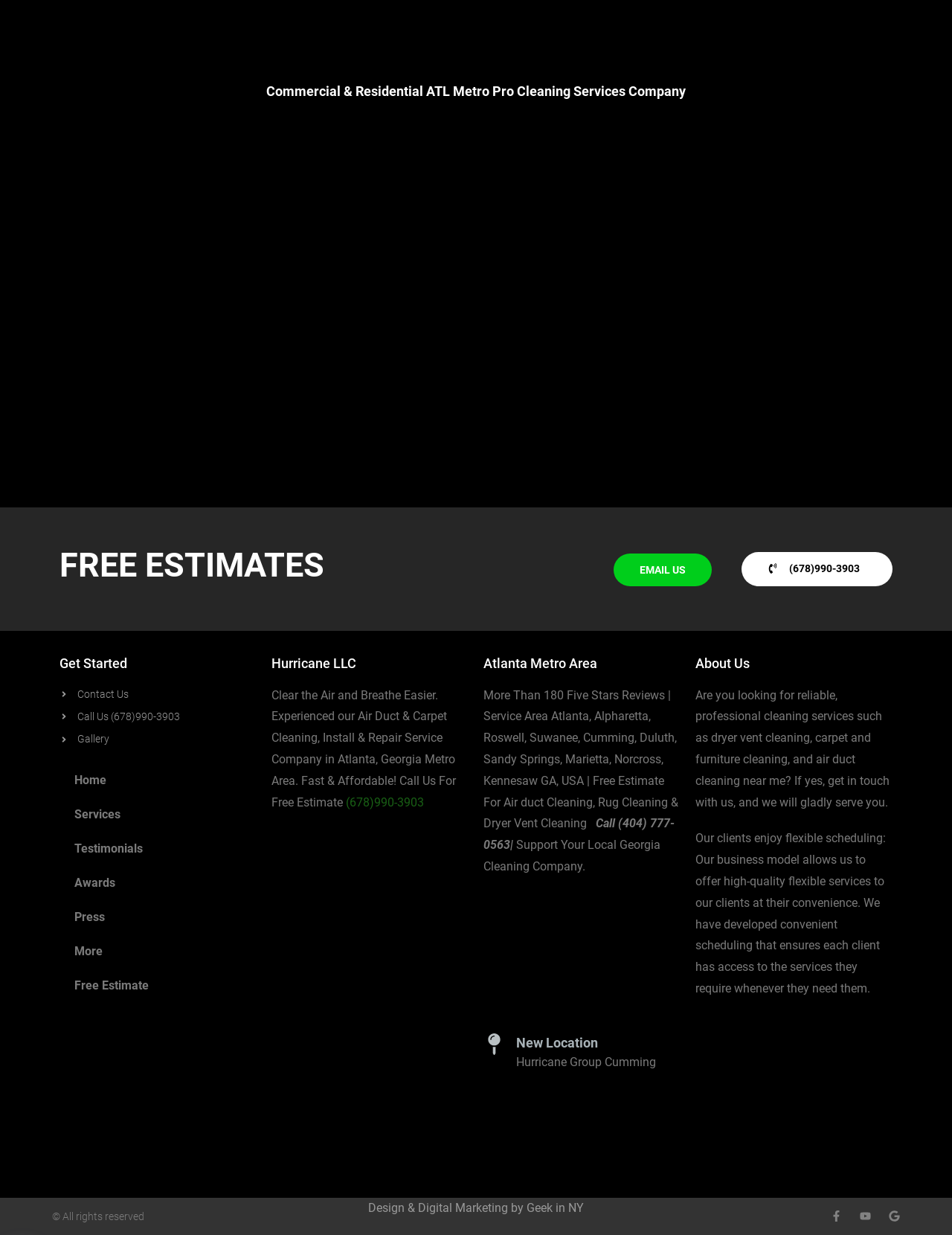Please identify the bounding box coordinates of the region to click in order to complete the given instruction: "Call the phone number". The coordinates should be four float numbers between 0 and 1, i.e., [left, top, right, bottom].

[0.779, 0.447, 0.937, 0.474]